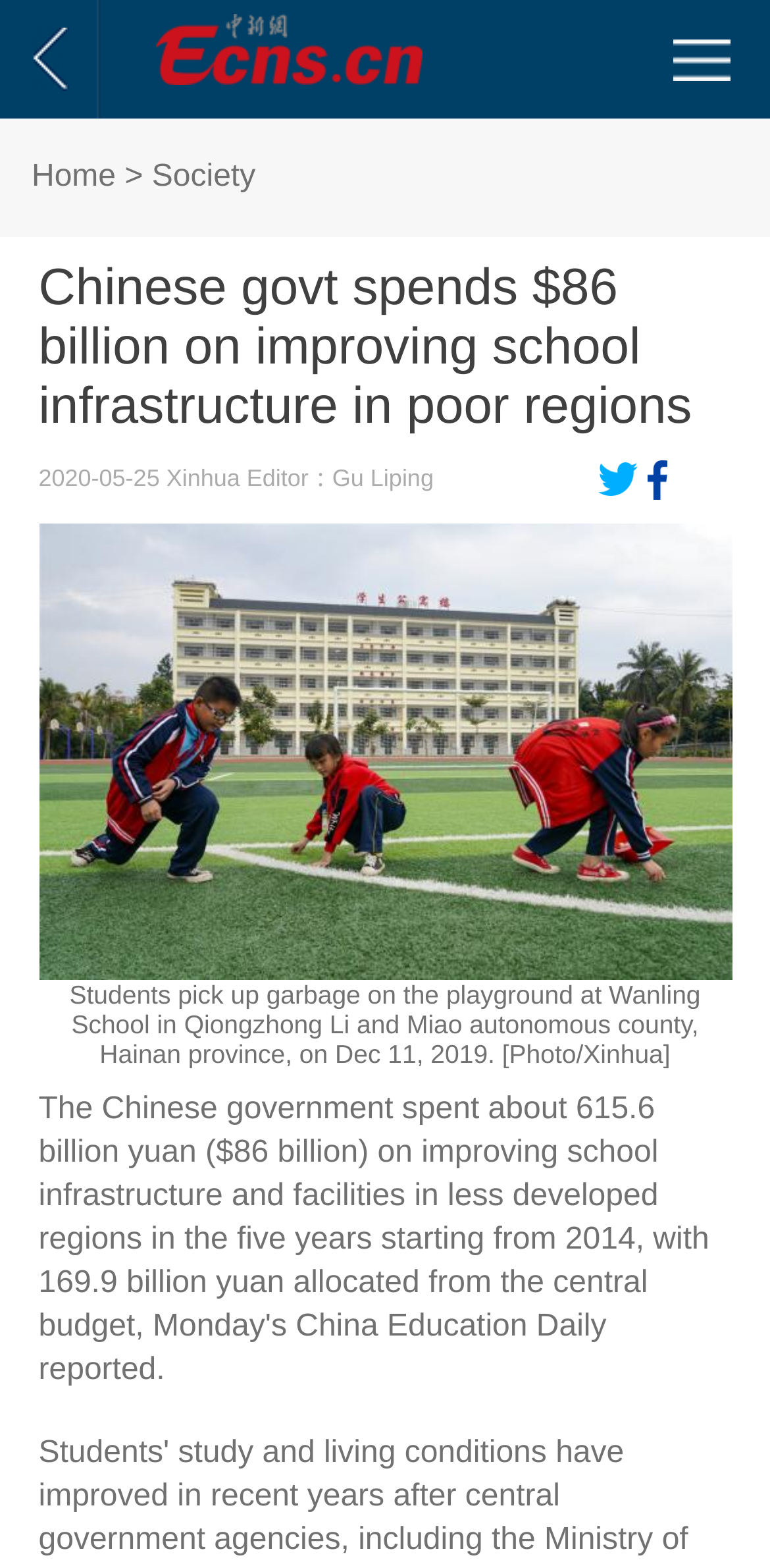Answer briefly with one word or phrase:
What is the date of the article?

2020-05-25